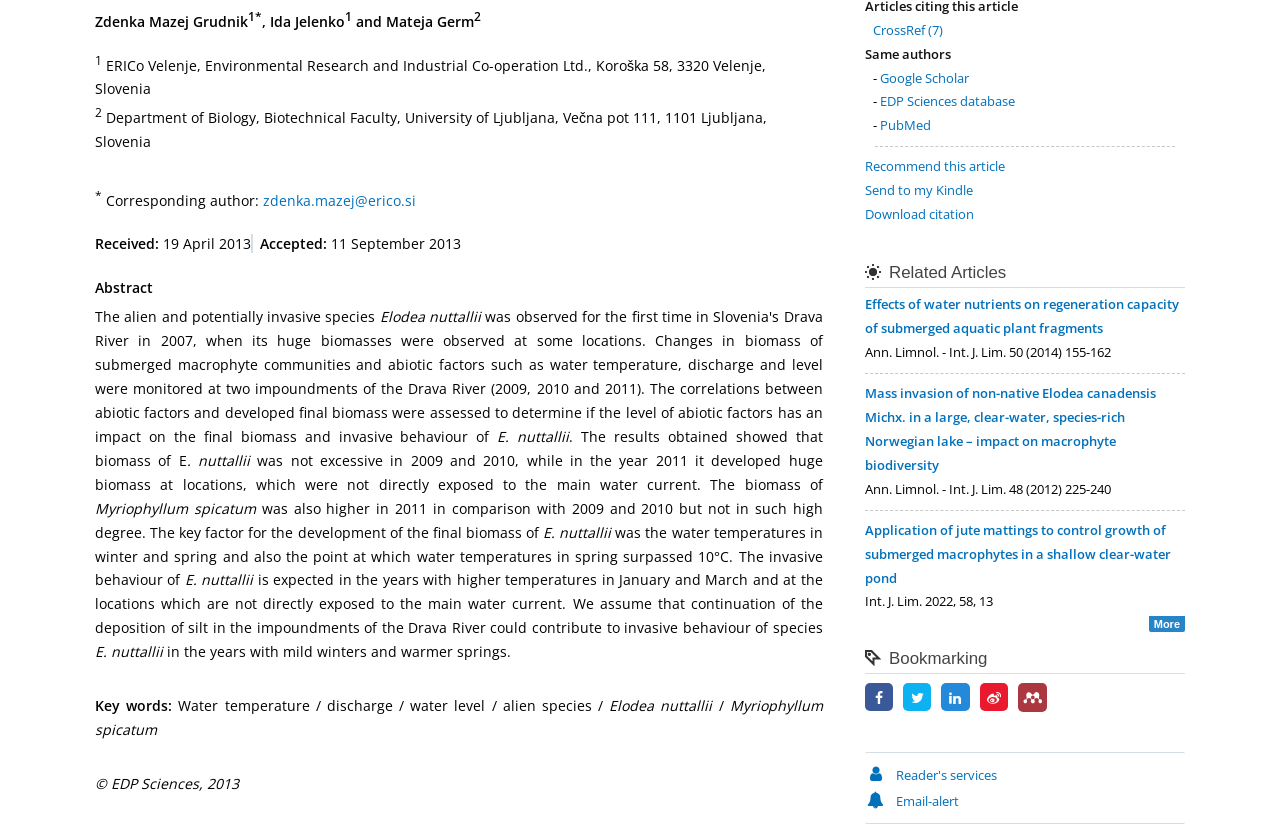Extract the bounding box coordinates for the UI element described as: "Send to my Kindle".

[0.676, 0.217, 0.76, 0.239]